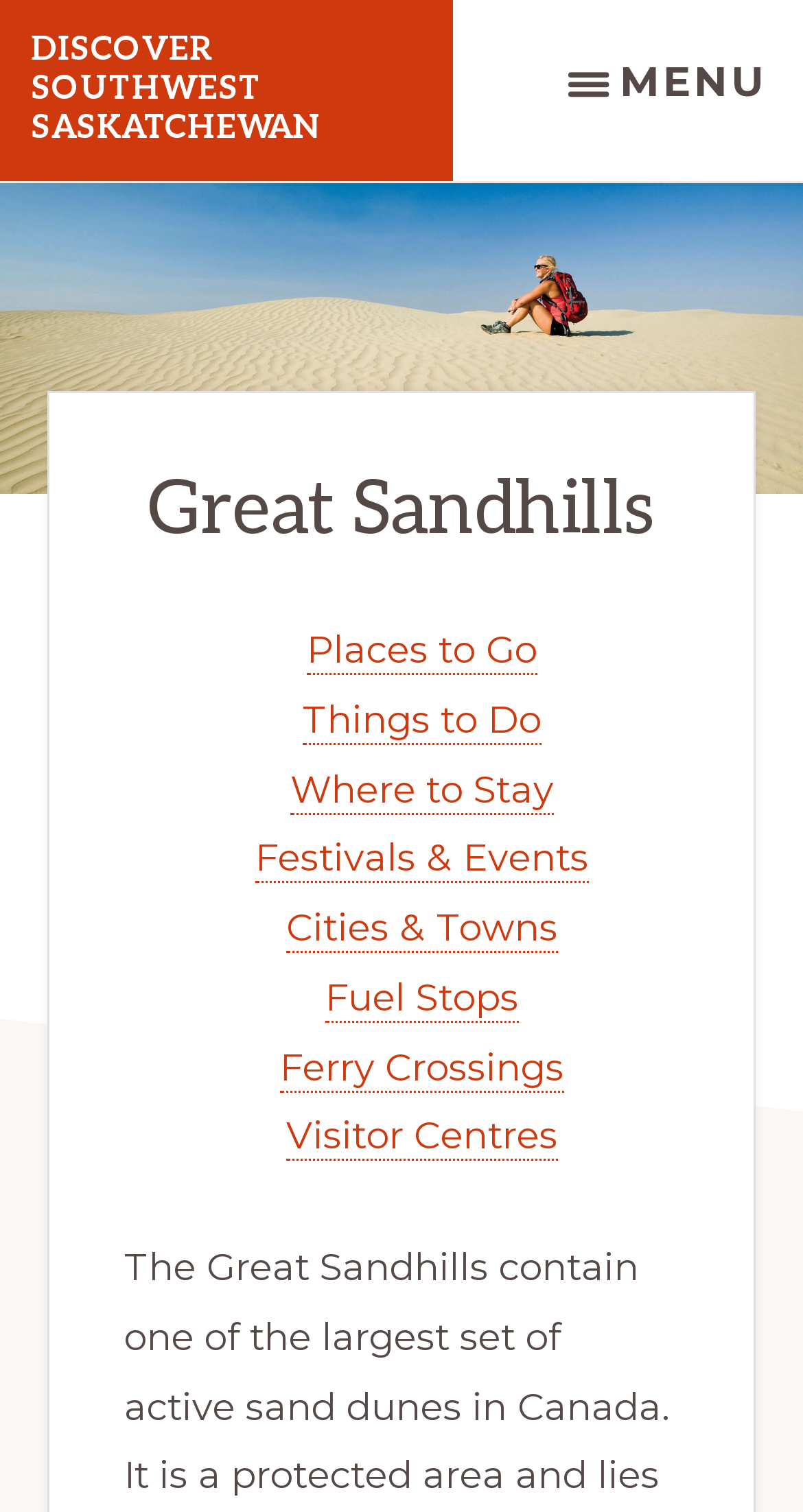Please provide the bounding box coordinates for the element that needs to be clicked to perform the following instruction: "View the Great Sandhills image". The coordinates should be given as four float numbers between 0 and 1, i.e., [left, top, right, bottom].

[0.0, 0.121, 1.0, 0.327]